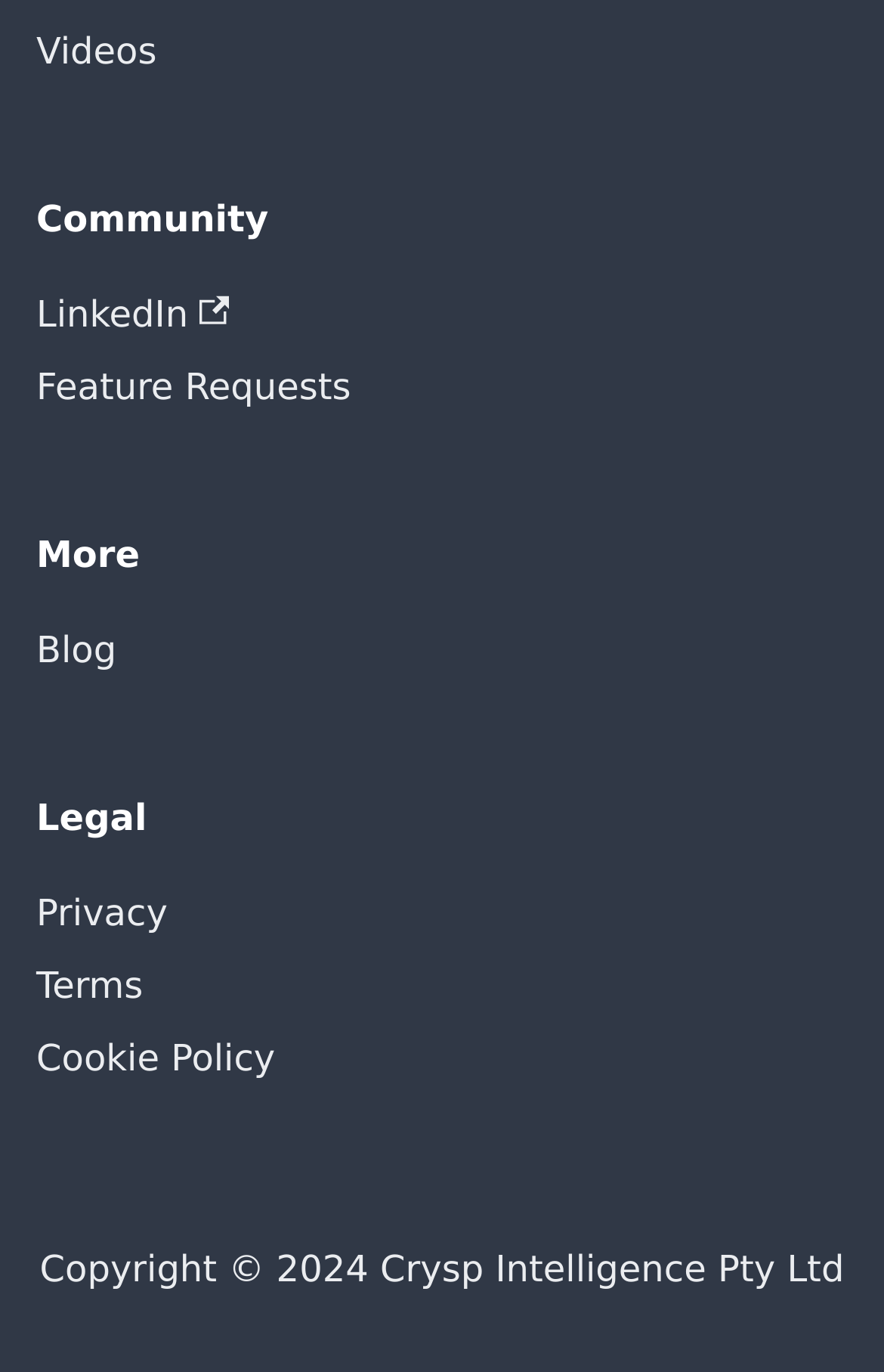Locate the UI element that matches the description Blog in the webpage screenshot. Return the bounding box coordinates in the format (top-left x, top-left y, bottom-right x, bottom-right y), with values ranging from 0 to 1.

[0.041, 0.447, 0.959, 0.5]